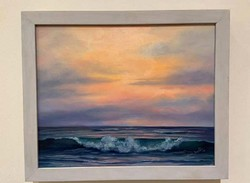Where was the art exhibition held?
Give a detailed and exhaustive answer to the question.

According to the caption, the art exhibition 'Lightscapes' was held in the Bey Hall Auditorium, where Gina Torello gave a lecture in support of her exhibition.